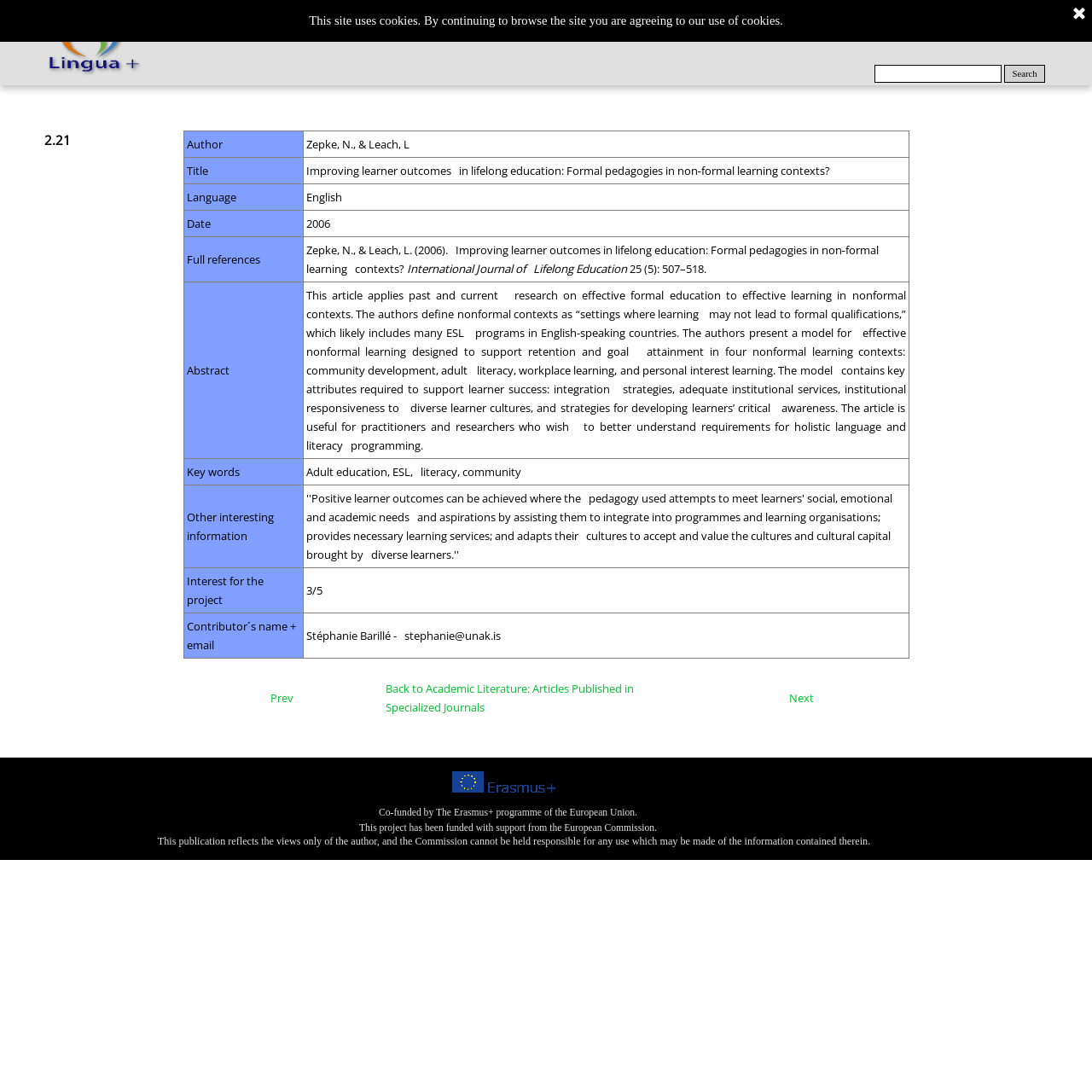What is the language of the article?
Kindly answer the question with as much detail as you can.

I found the language of the article by looking at the table with the grid cells, where the language is mentioned in the third row, second column.